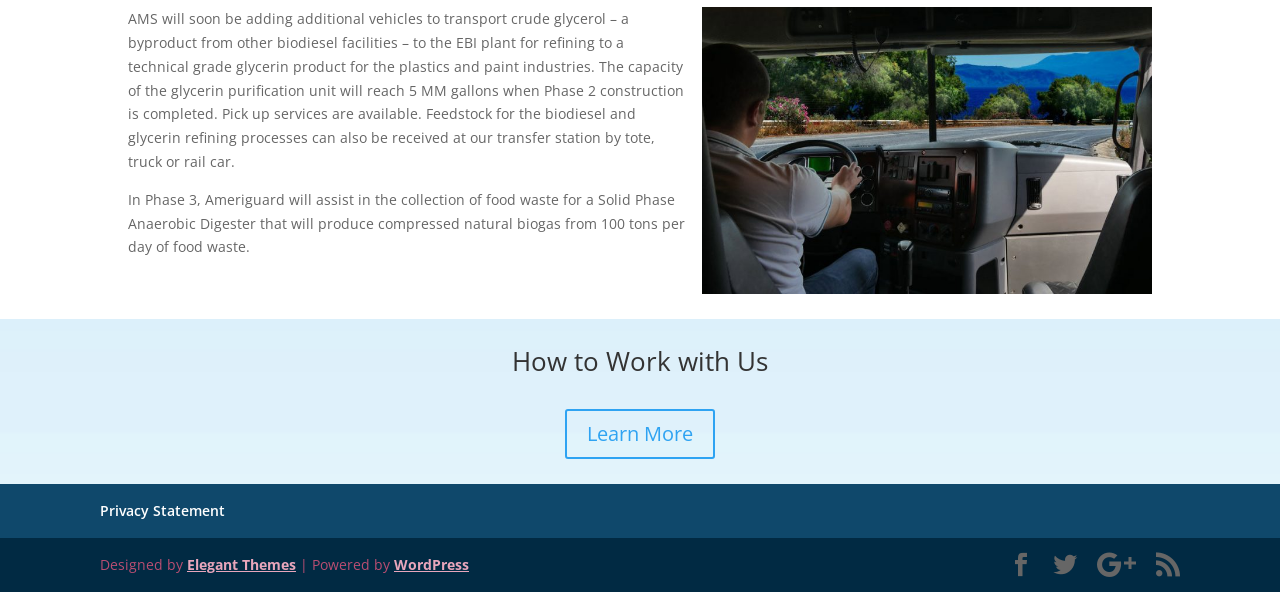Return the bounding box coordinates of the UI element that corresponds to this description: "Privacy Statement". The coordinates must be given as four float numbers in the range of 0 and 1, [left, top, right, bottom].

[0.078, 0.847, 0.176, 0.879]